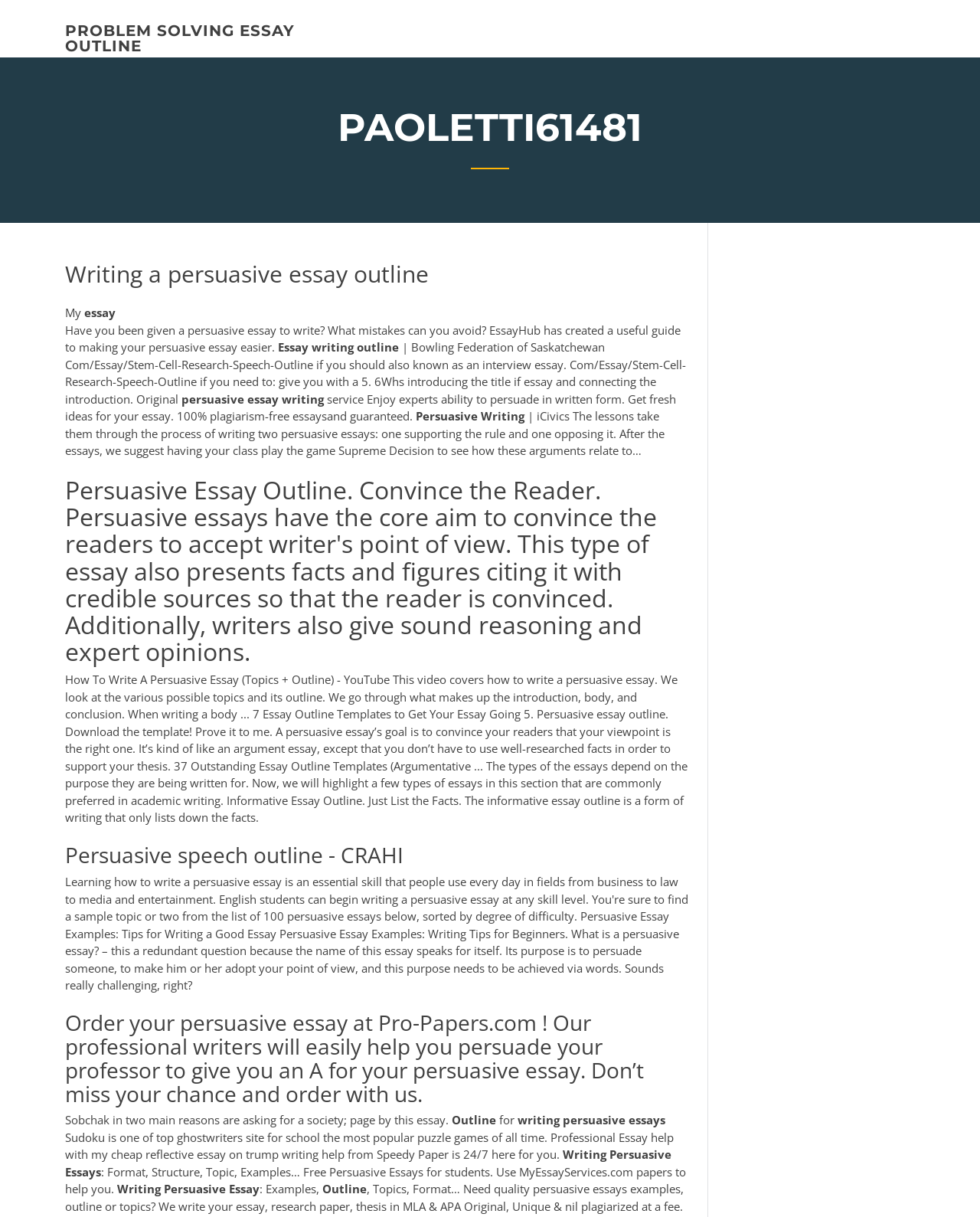Examine the screenshot and answer the question in as much detail as possible: Is there a video resource mentioned on this webpage?

I found a mention of a YouTube video titled 'How To Write A Persuasive Essay (Topics + Outline)' which suggests that there is a video resource available for users to learn about writing a persuasive essay.